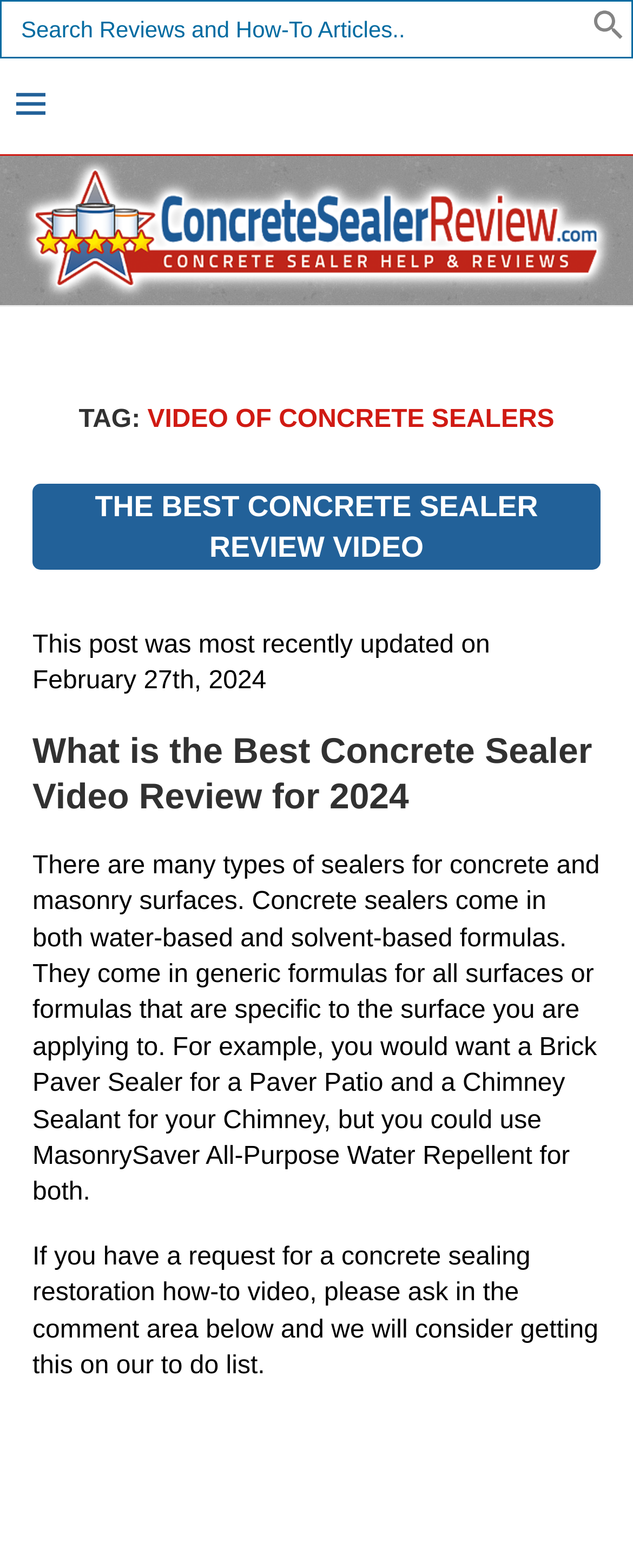Locate the bounding box of the UI element based on this description: "alt="Concrete Sealing Ratings"". Provide four float numbers between 0 and 1 as [left, top, right, bottom].

[0.026, 0.1, 0.974, 0.194]